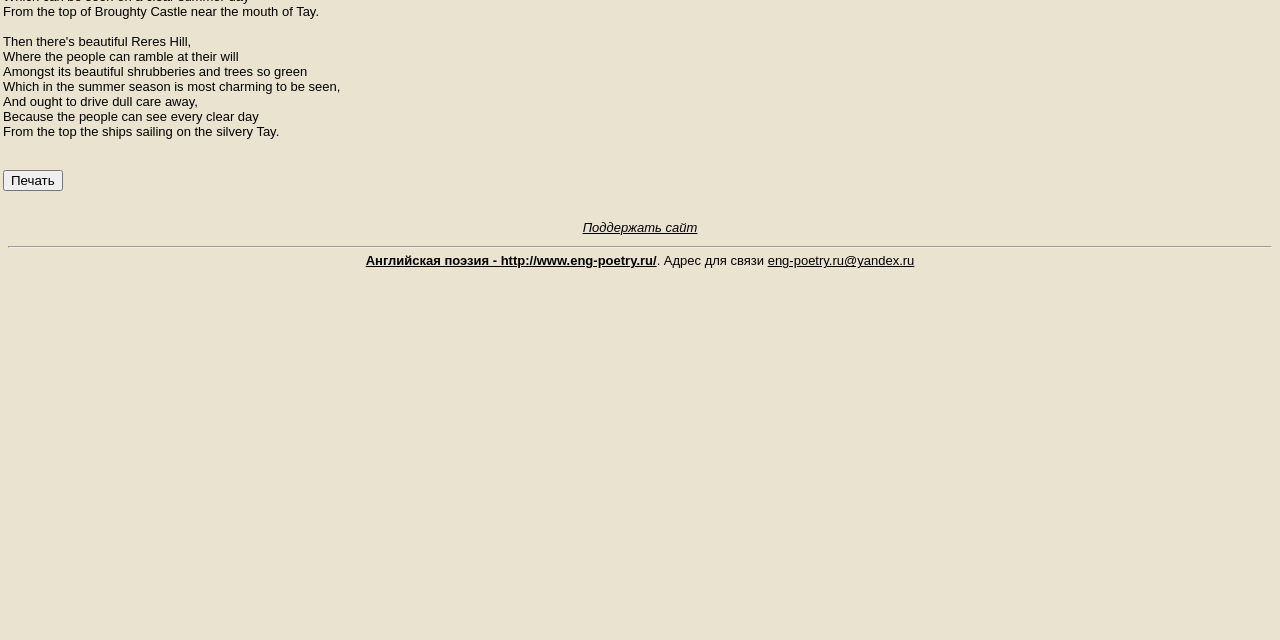Find the bounding box of the UI element described as: "Английская поэзия - http://www.eng-poetry.ru/". The bounding box coordinates should be given as four float values between 0 and 1, i.e., [left, top, right, bottom].

[0.286, 0.396, 0.513, 0.419]